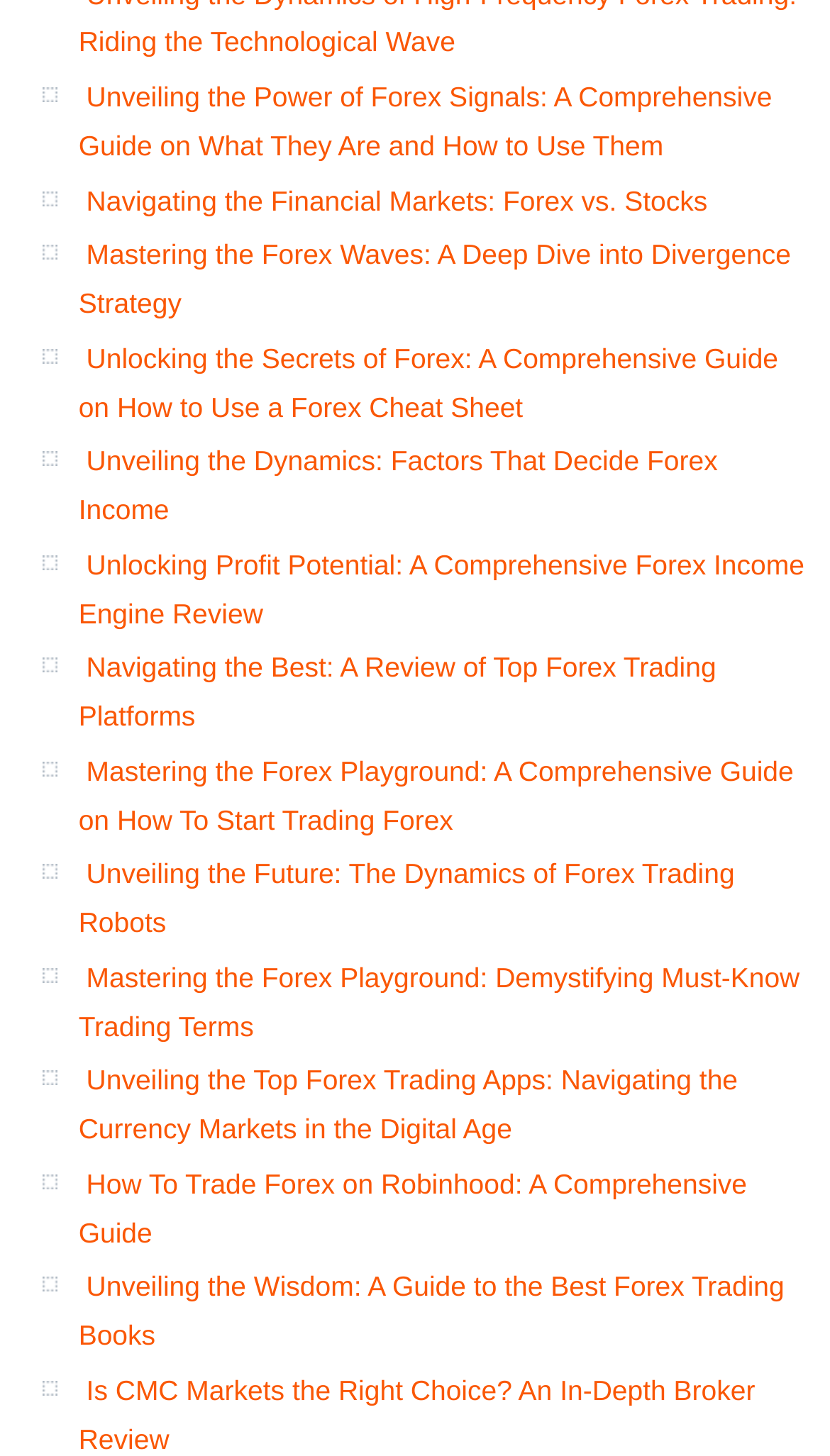How many links are on this webpage?
From the screenshot, supply a one-word or short-phrase answer.

16